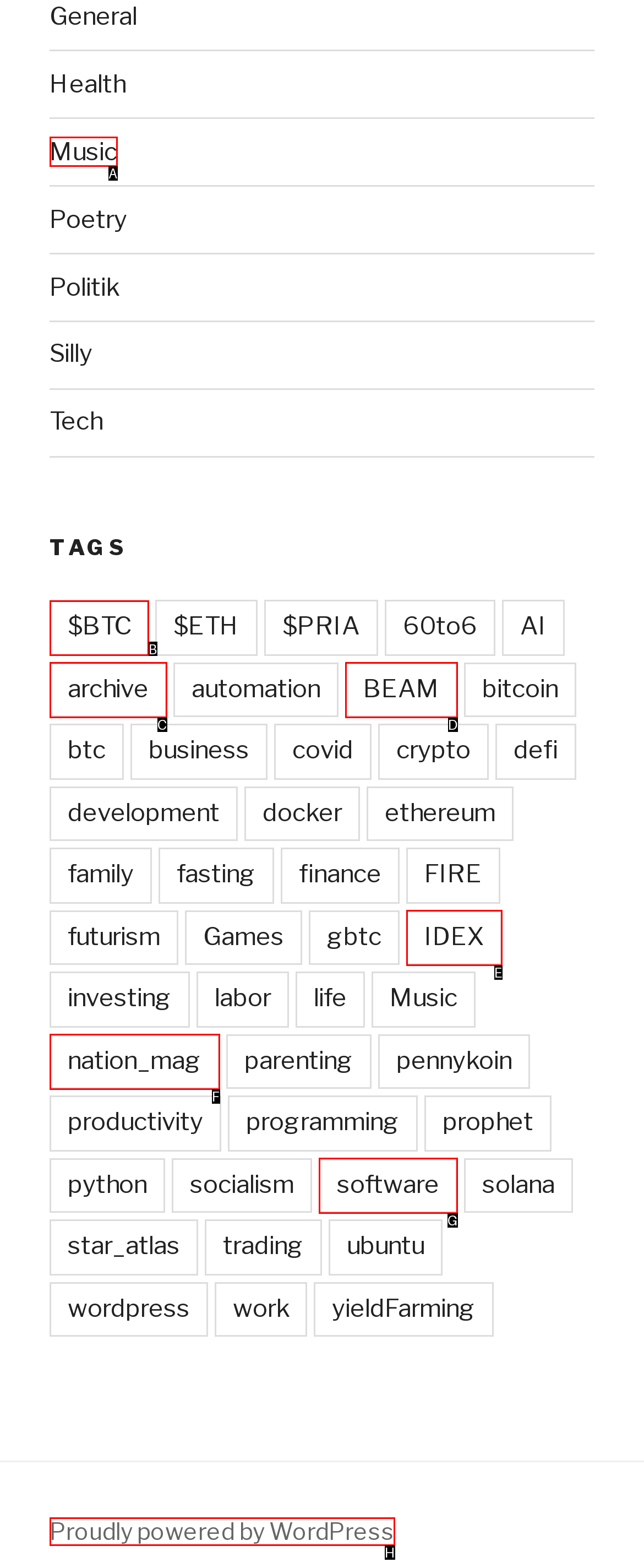Determine which option fits the following description: Proudly powered by WordPress
Answer with the corresponding option's letter directly.

H